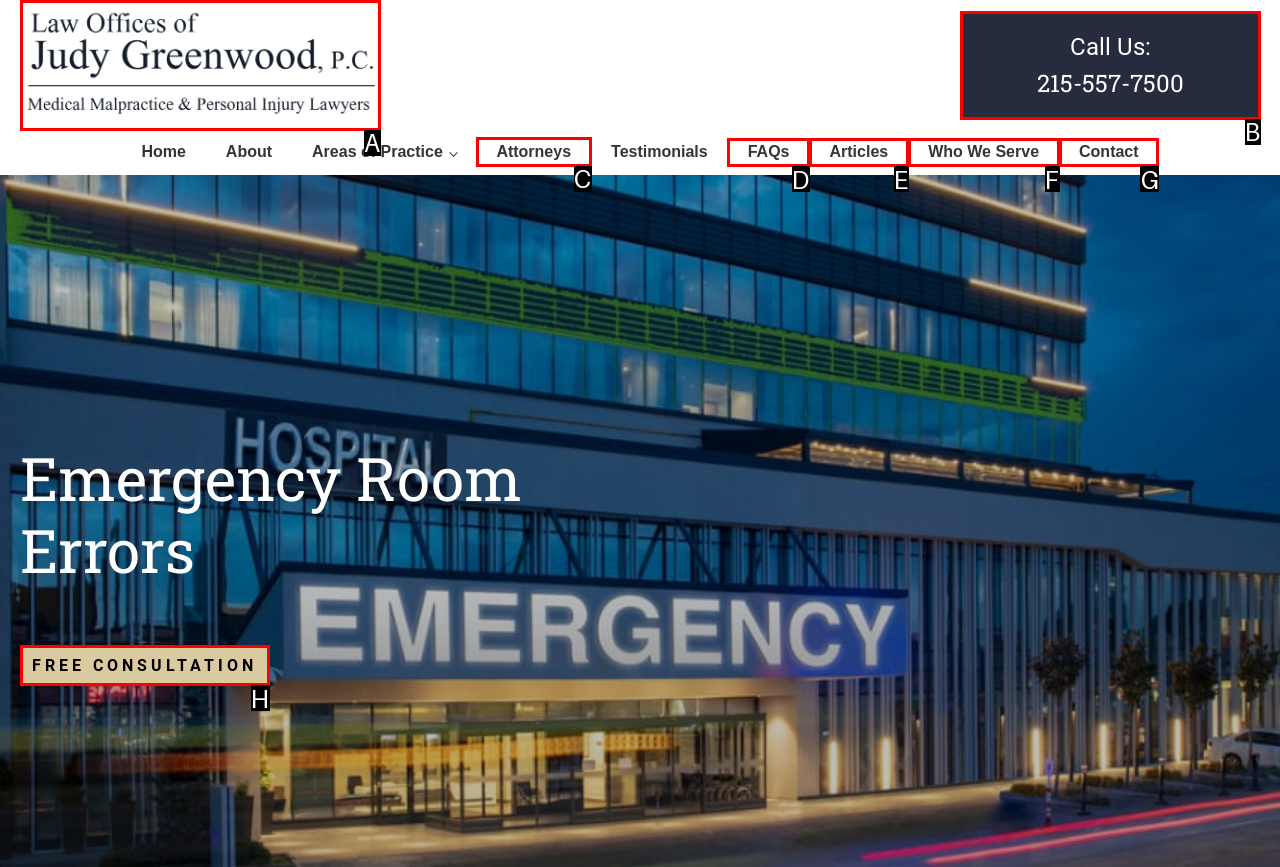Which HTML element should be clicked to perform the following task: Learn about attorneys
Reply with the letter of the appropriate option.

C